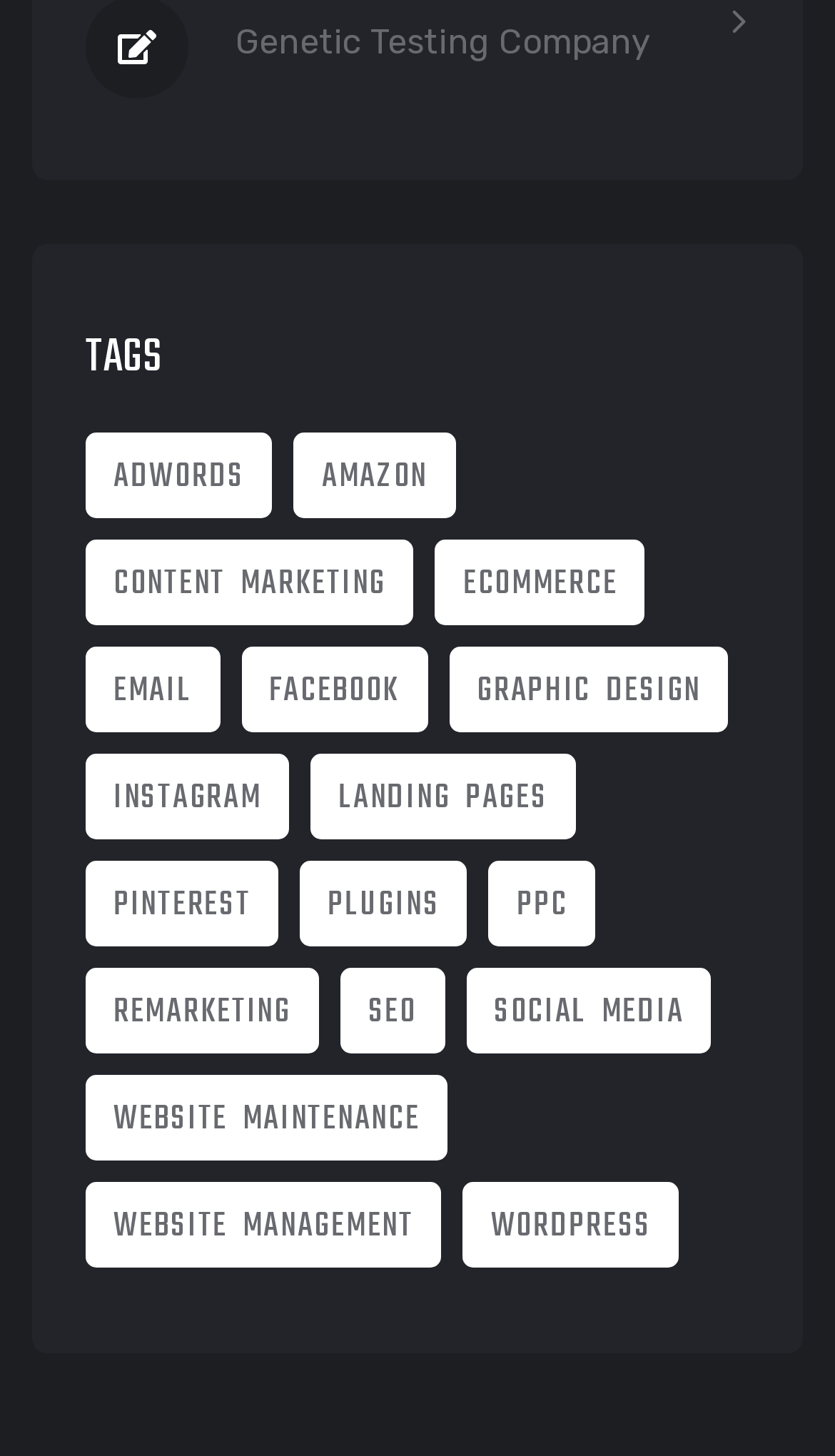Bounding box coordinates are to be given in the format (top-left x, top-left y, bottom-right x, bottom-right y). All values must be floating point numbers between 0 and 1. Provide the bounding box coordinate for the UI element described as: Website Management

[0.103, 0.812, 0.529, 0.871]